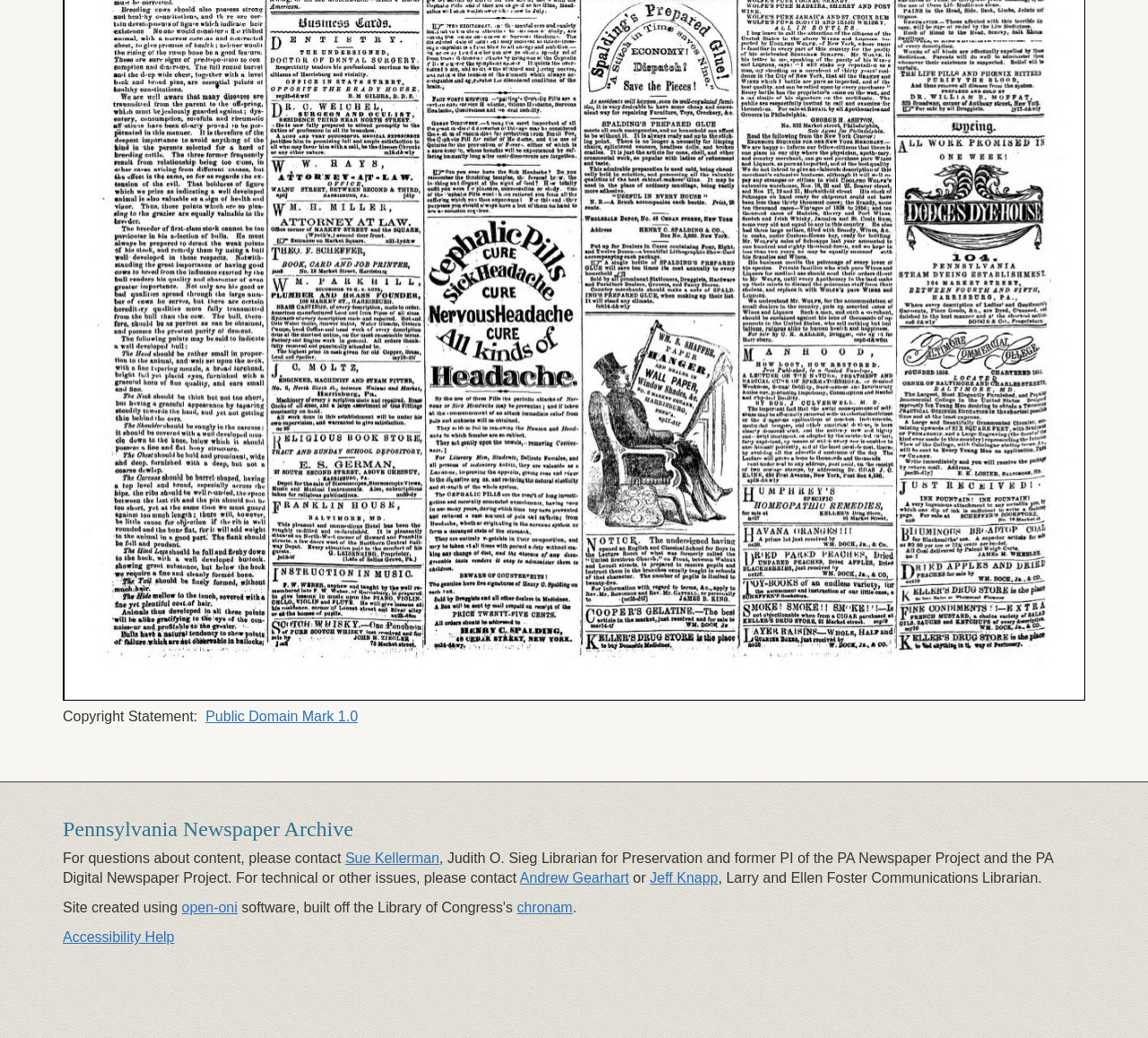How many links are there in the footer section?
Answer the question using a single word or phrase, according to the image.

5